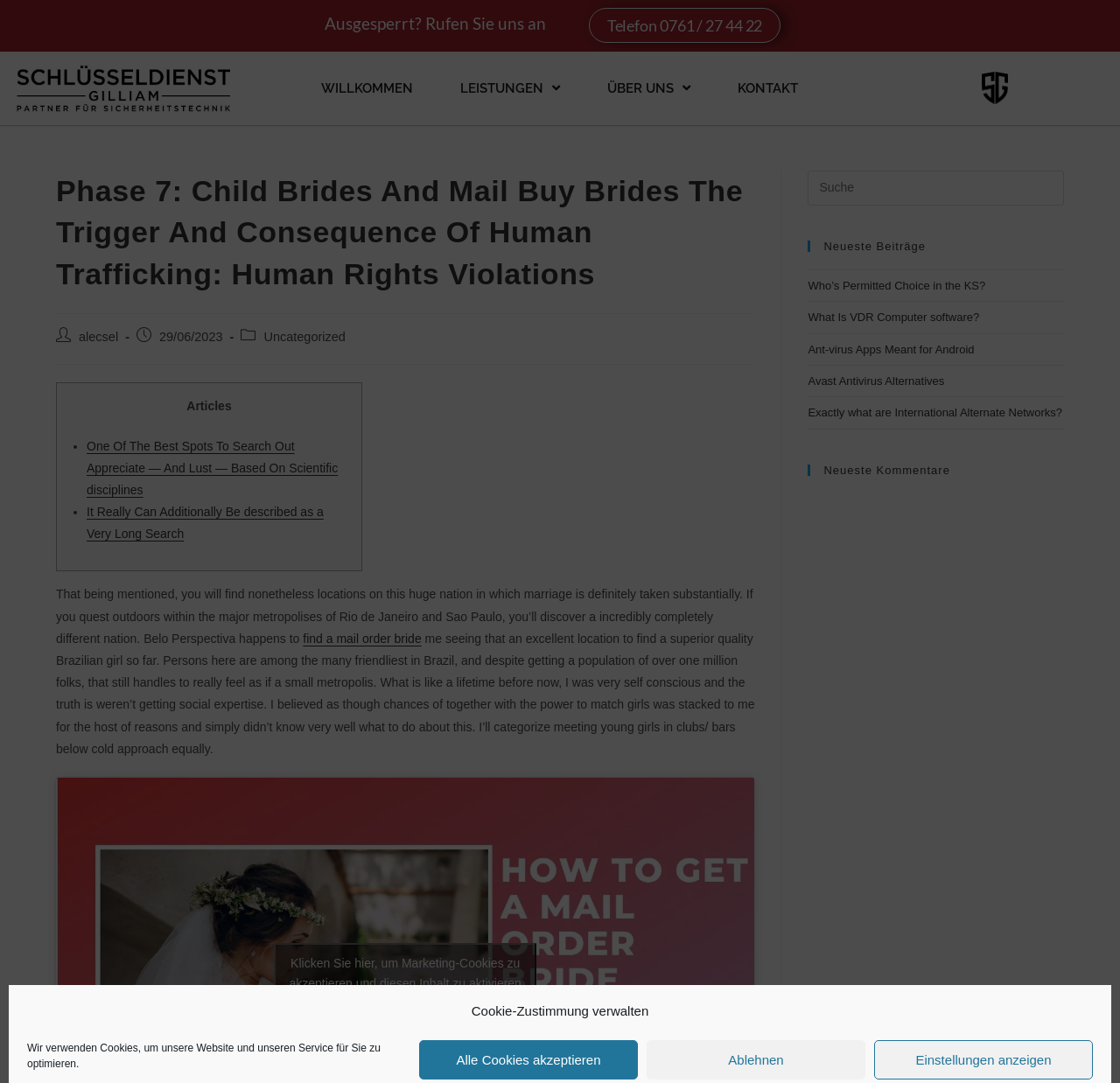Identify the bounding box coordinates of the clickable region required to complete the instruction: "Click the logo". The coordinates should be given as four float numbers within the range of 0 and 1, i.e., [left, top, right, bottom].

[0.01, 0.048, 0.206, 0.115]